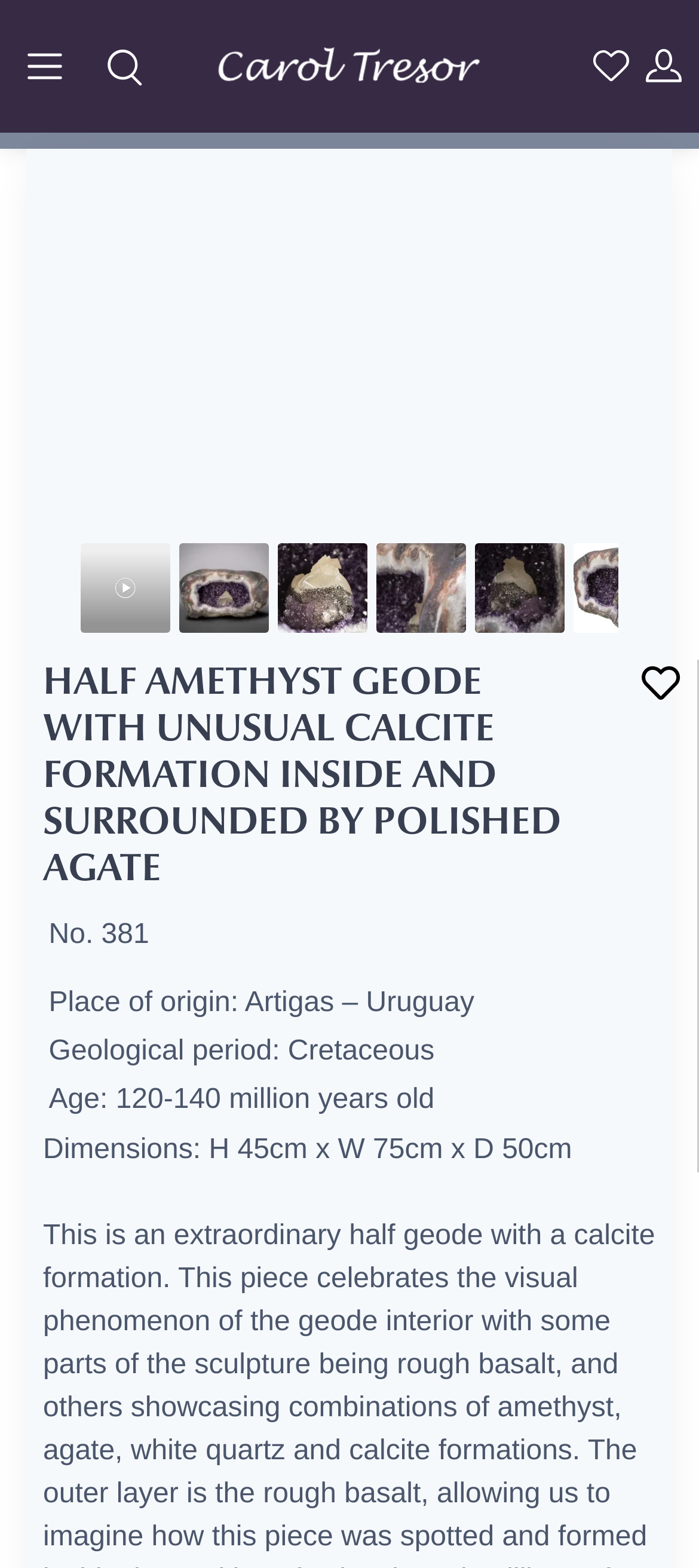Given the element description "aria-label="View actual size"" in the screenshot, predict the bounding box coordinates of that UI element.

[0.372, 0.095, 0.5, 0.149]